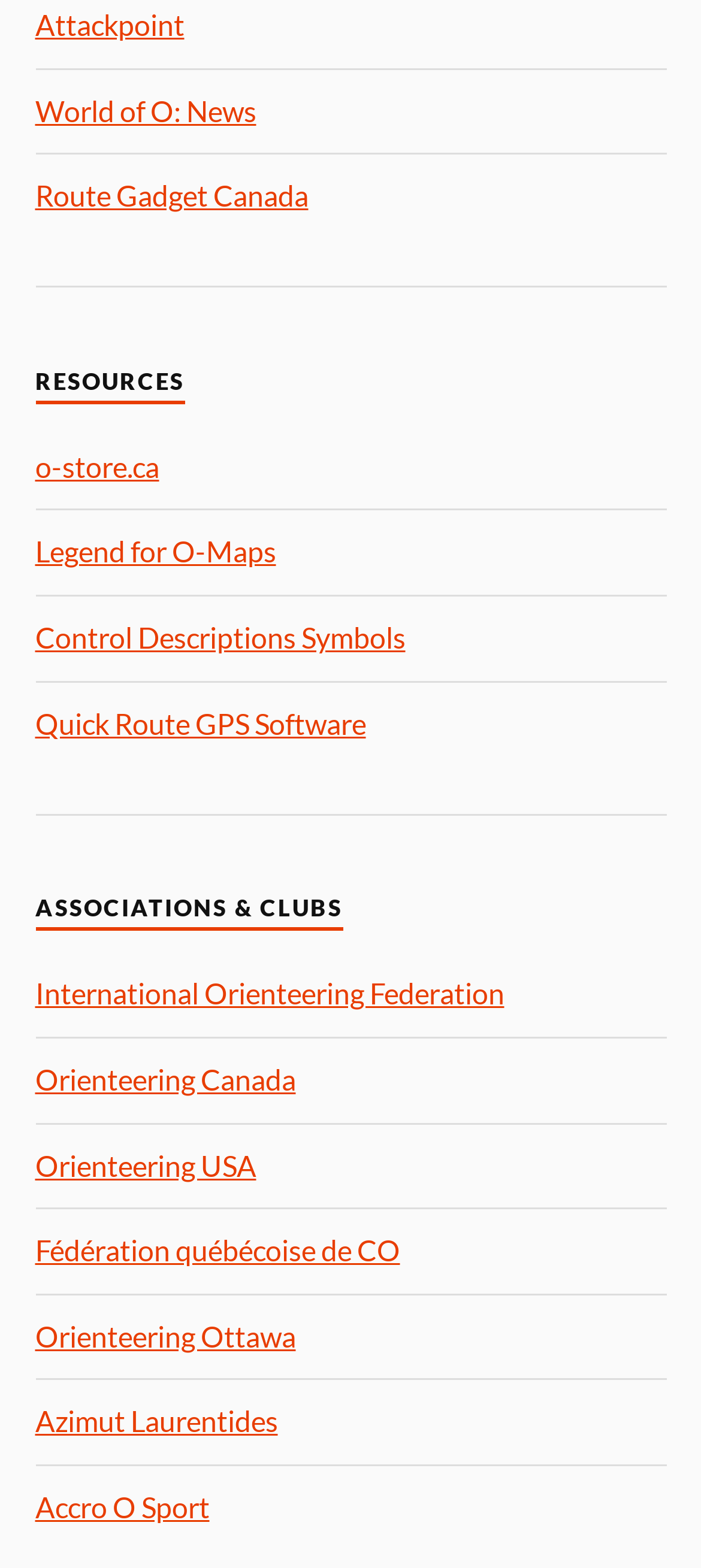Identify the bounding box coordinates of the area you need to click to perform the following instruction: "Visit Attackpoint".

[0.05, 0.005, 0.263, 0.026]